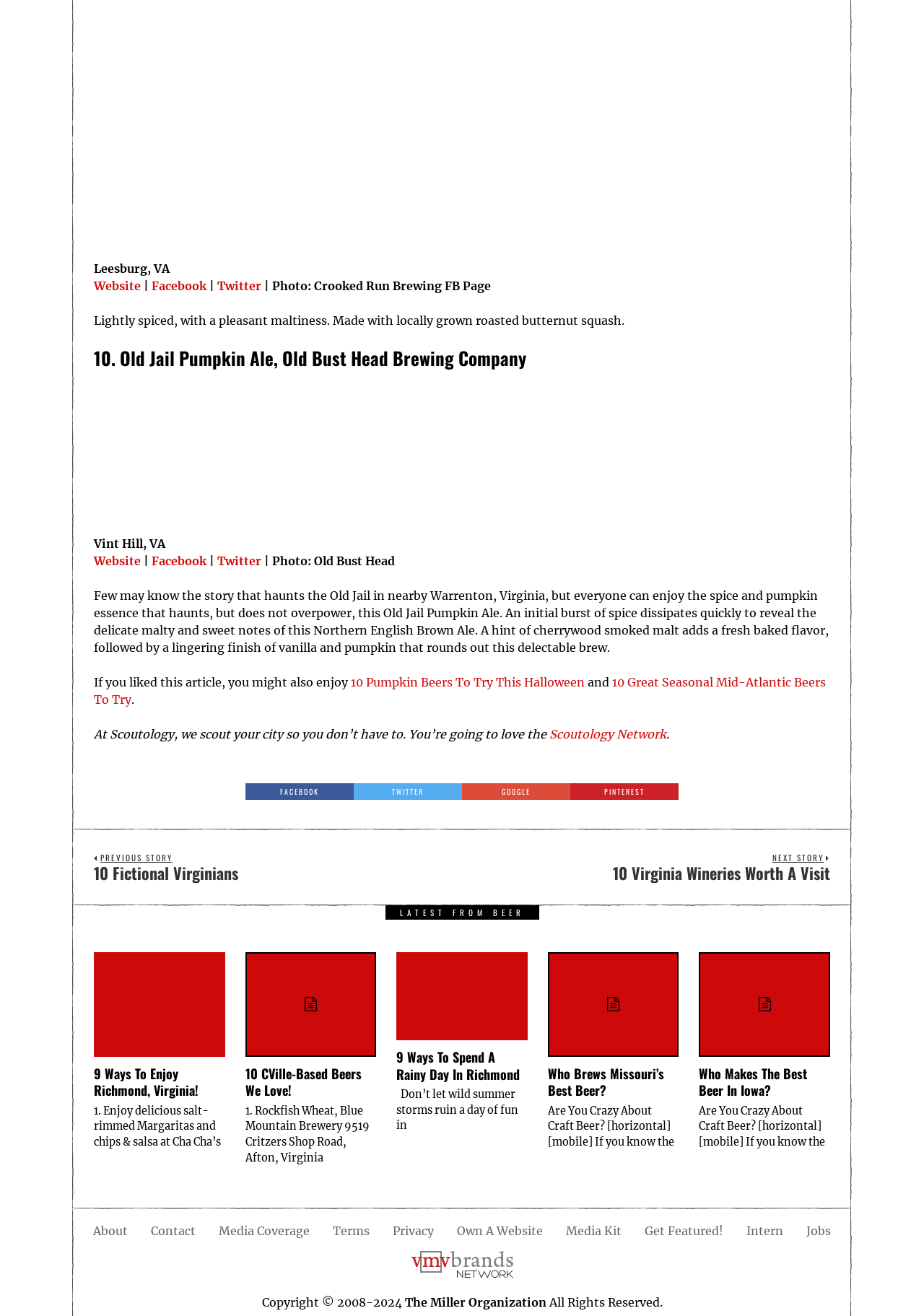Find the bounding box coordinates for the UI element whose description is: "Media Coverage". The coordinates should be four float numbers between 0 and 1, in the format [left, top, right, bottom].

[0.237, 0.93, 0.335, 0.941]